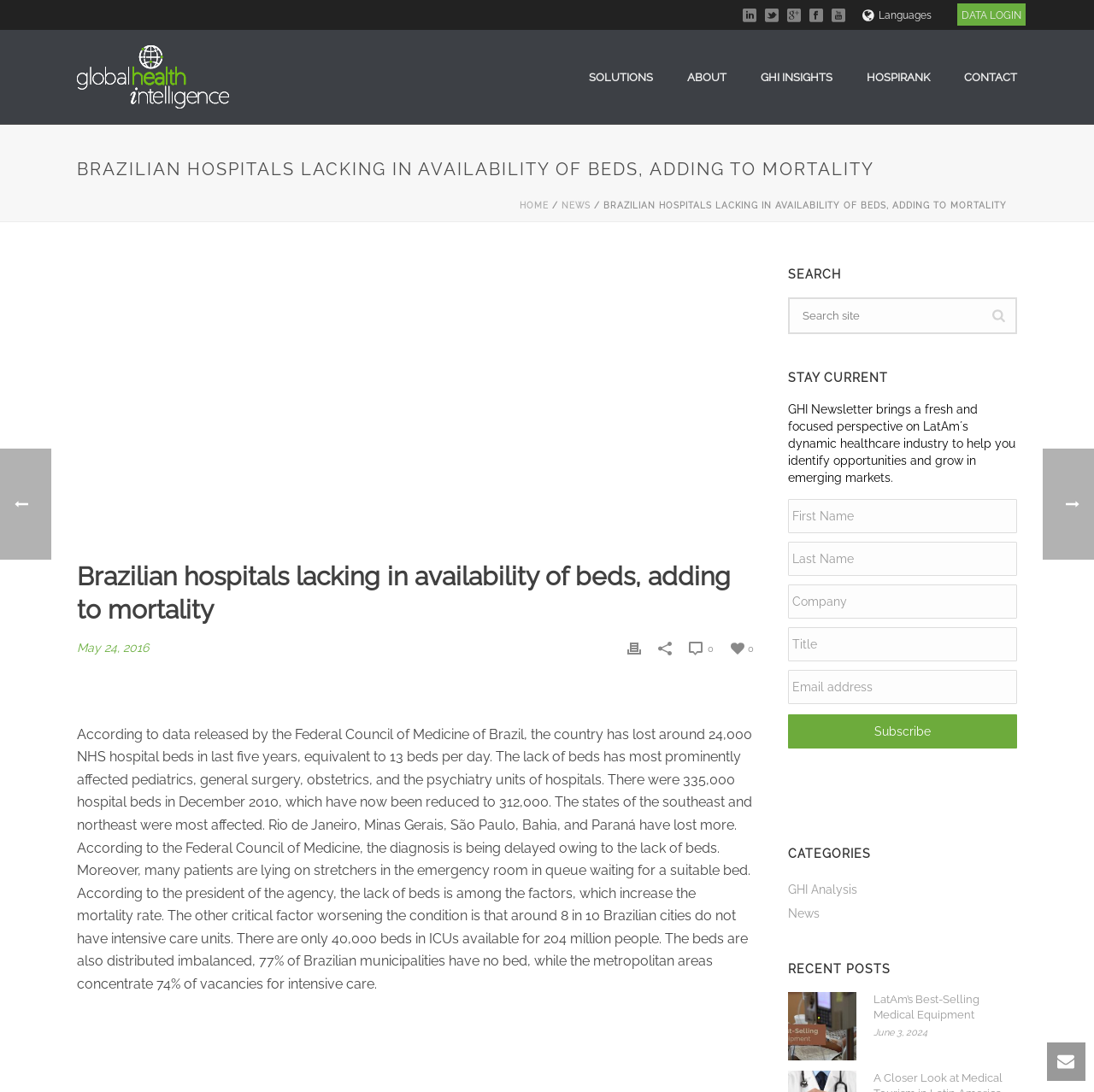Please find the bounding box coordinates of the element that must be clicked to perform the given instruction: "Click on the NEWS link". The coordinates should be four float numbers from 0 to 1, i.e., [left, top, right, bottom].

[0.513, 0.184, 0.54, 0.192]